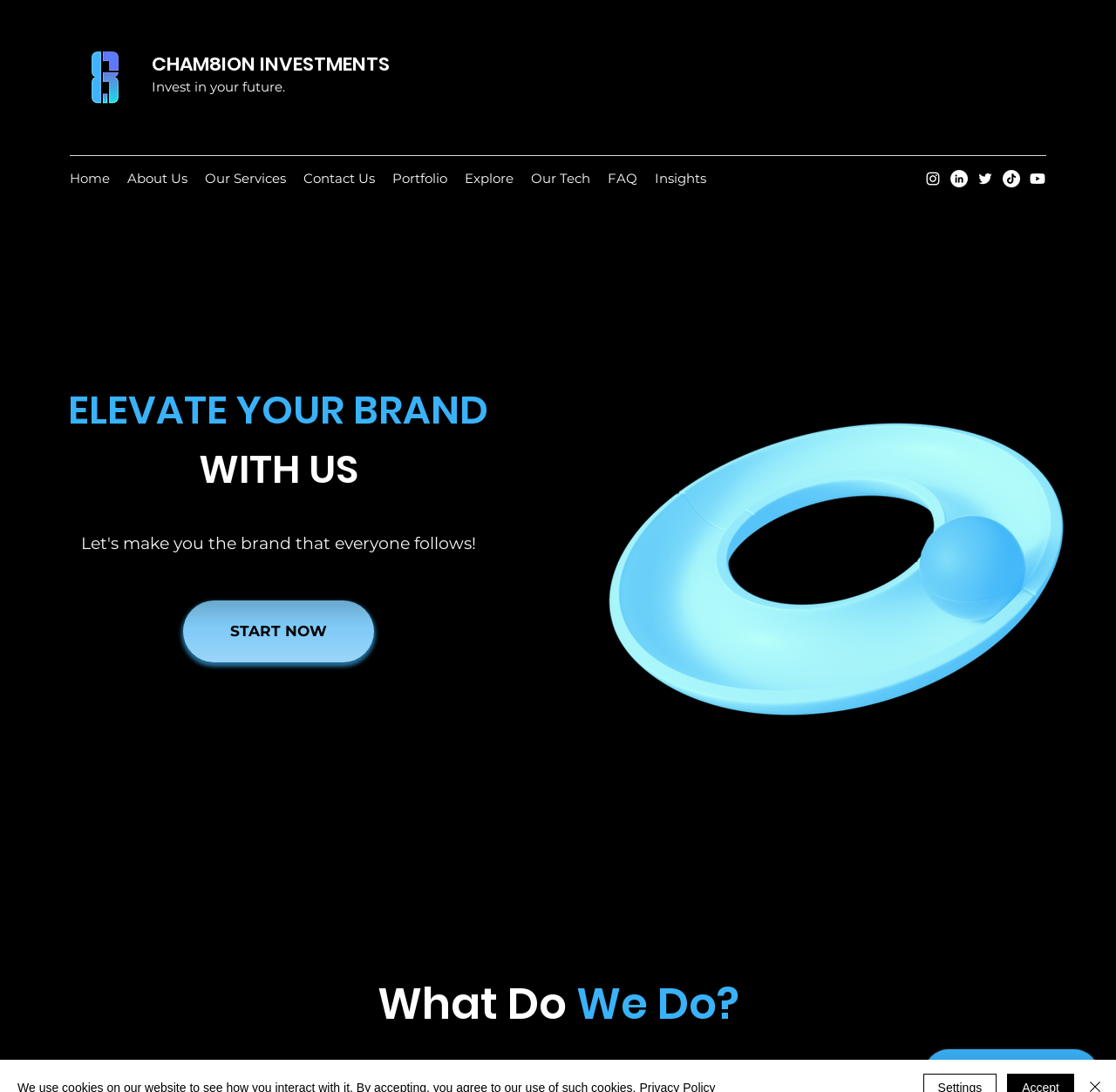What is the company name?
Look at the image and provide a detailed response to the question.

I found the company name by looking at the logo link at the top left corner of the webpage, which says 'Cham8ion Investments Logo', and also by reading the text 'CHAM8ION INVESTMENTS' next to it.